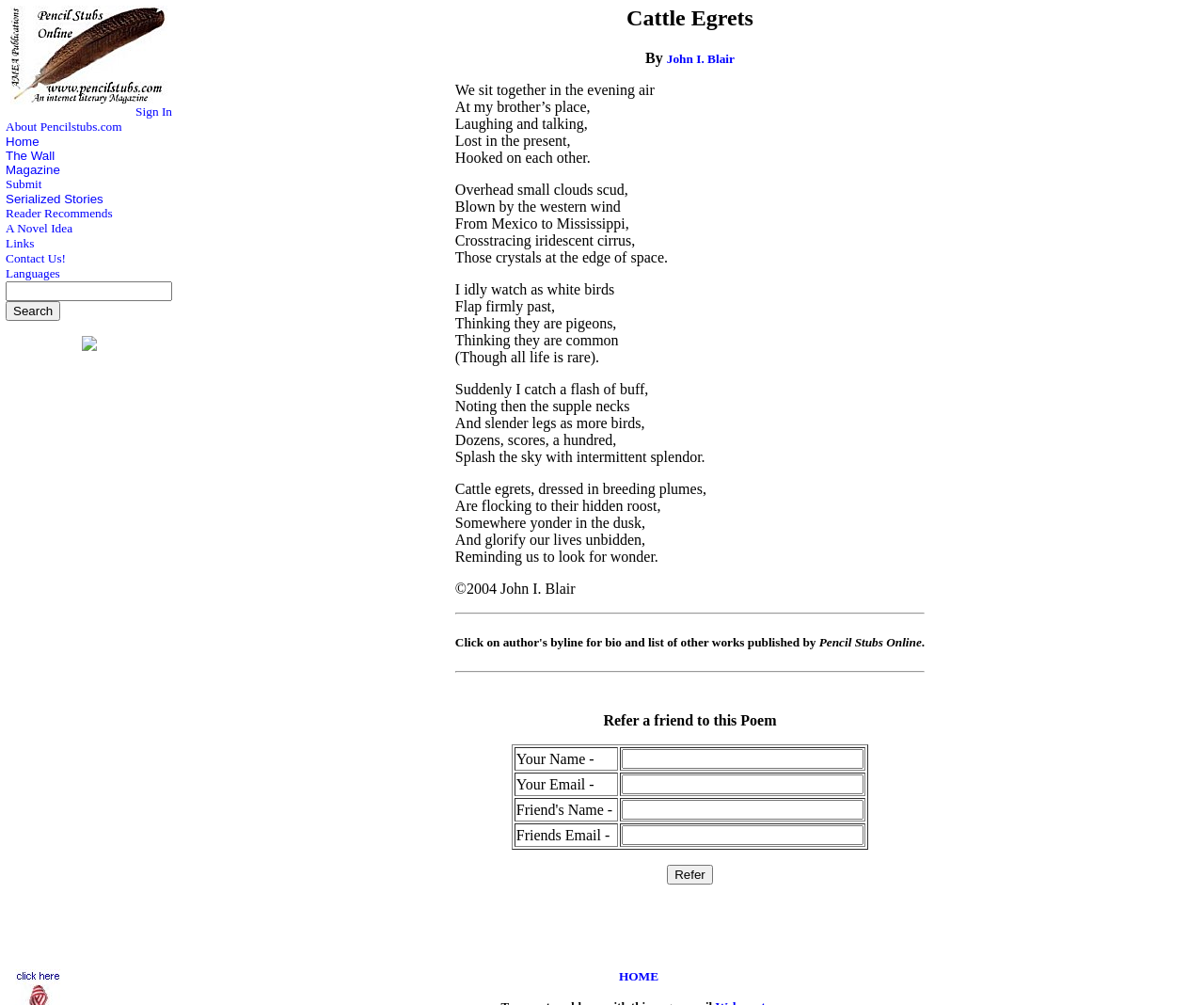Determine the coordinates of the bounding box for the clickable area needed to execute this instruction: "Click on author's byline for bio and list of other works".

[0.554, 0.051, 0.61, 0.065]